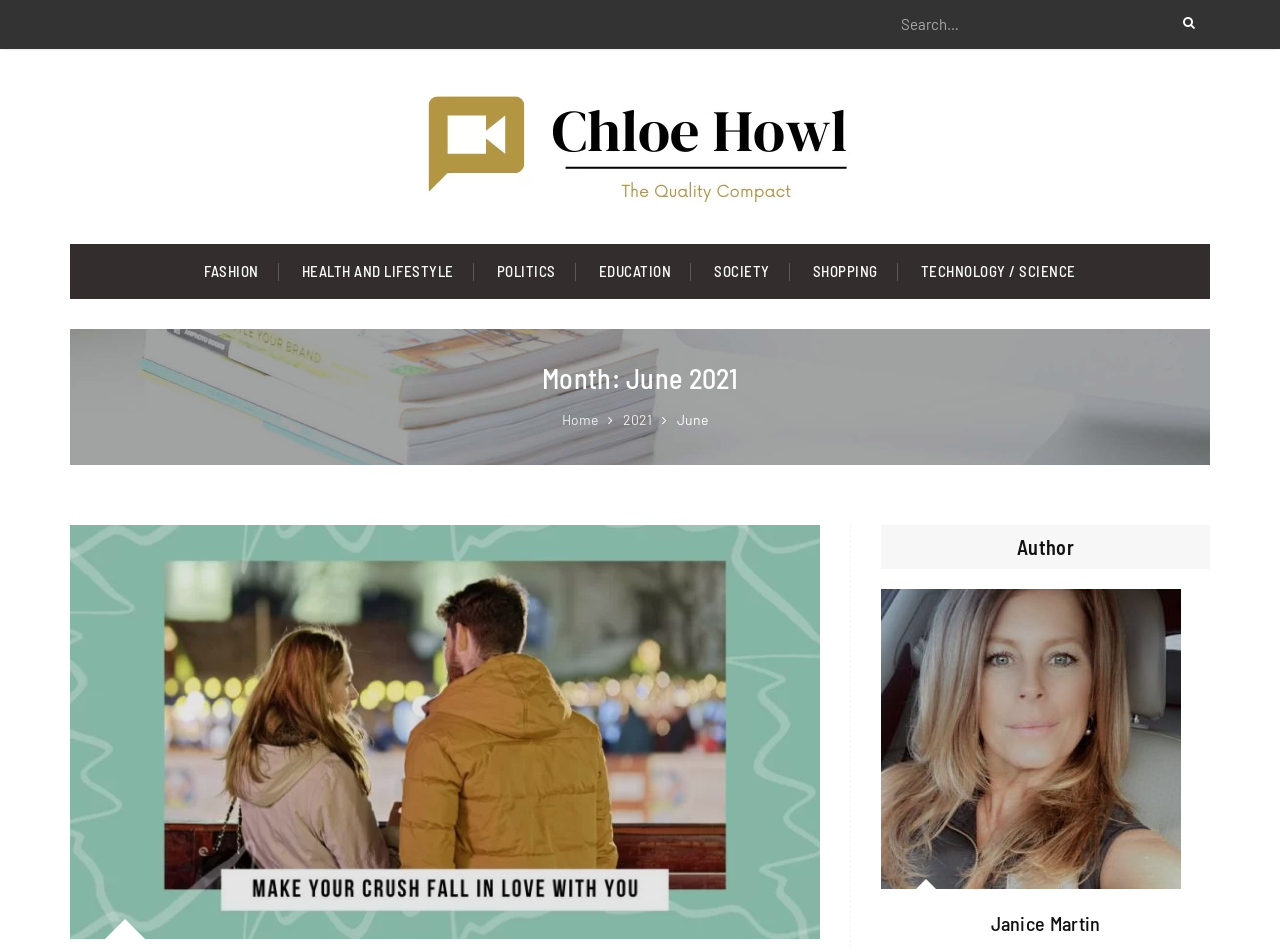What is the author of the latest article?
Please use the image to provide a one-word or short phrase answer.

Janice Martin